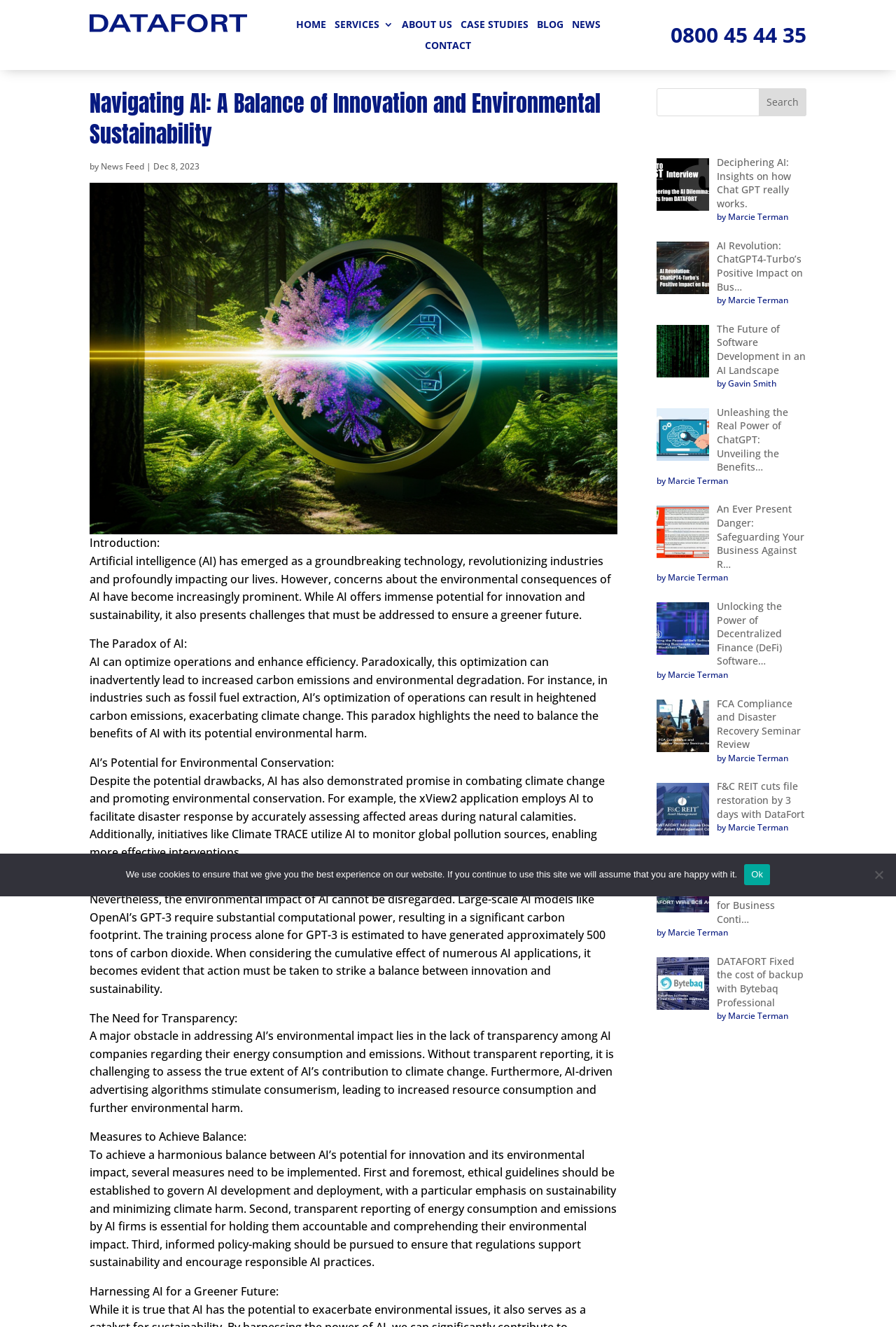Summarize the contents and layout of the webpage in detail.

This webpage is about navigating artificial intelligence (AI) and its impact on environmental sustainability. At the top, there is a navigation menu with links to "HOME", "SERVICES 3", "ABOUT US", "CASE STUDIES", "BLOG", "NEWS", and "CONTACT". Below the navigation menu, there is a phone number "0800 45 44 35" and a heading that reads "Navigating AI: A Balance of Innovation and Environmental Sustainability". 

On the left side of the page, there is an image, and next to it, there is a section with a title "Introduction:" followed by a paragraph of text that discusses the emergence of AI as a groundbreaking technology and its impact on the environment. 

Below the introduction, there are several sections with titles such as "The Paradox of AI:", "AI’s Potential for Environmental Conservation:", "The Carbon Footprint of AI:", "The Need for Transparency:", and "Measures to Achieve Balance:". Each section has a paragraph of text that discusses the respective topic. 

On the right side of the page, there is a search bar with a textbox and a "Search" button. Below the search bar, there are several links to articles with titles such as "Deciphering AI: Insights on how Chat GPT really works", "AI Revolution: ChatGPT4-Turbo’s Positive Impact on Bus…", and "The Future of Software Development in an AI Landscape". Each article has an author's name below the title. 

At the bottom of the page, there is a cookie notice dialog with a message about using cookies to ensure the best experience on the website and an "Ok" button to accept the cookies.